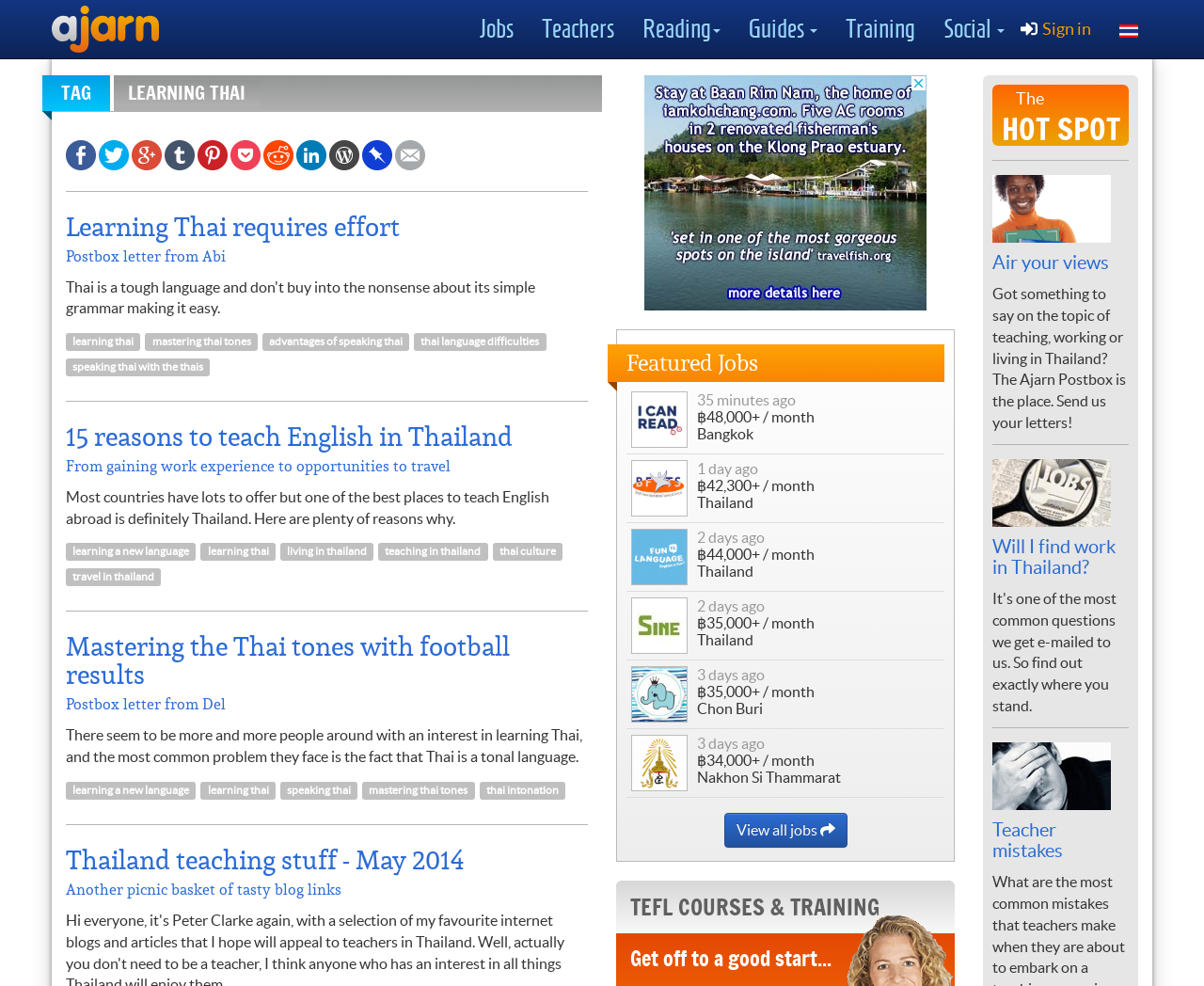What is the website about?
Using the image, give a concise answer in the form of a single word or short phrase.

Learning Thai